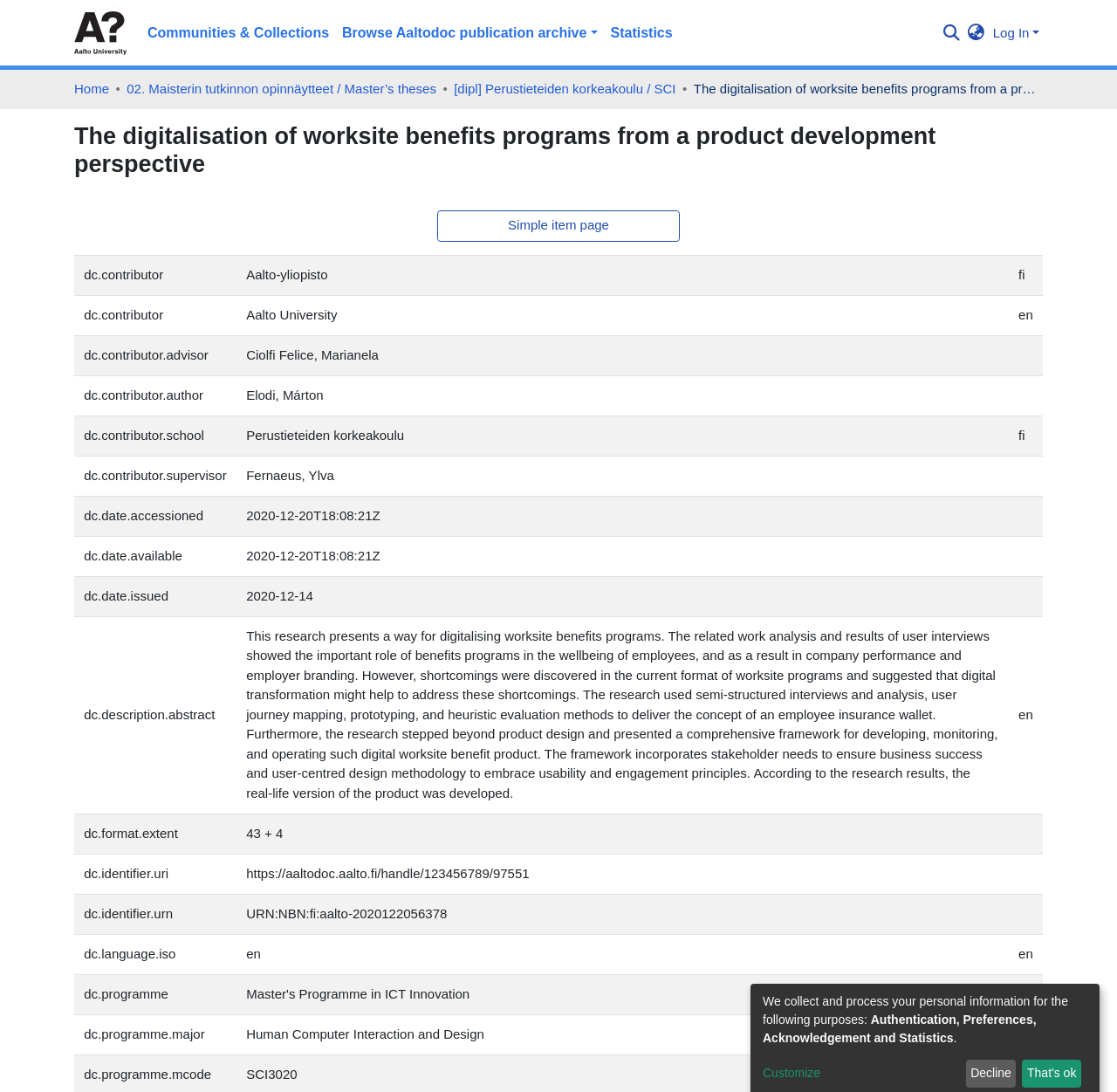How many rows are there in the grid?
Look at the image and provide a detailed response to the question.

I counted the number of rows in the grid by looking at the structure of the webpage. There are 11 rows, each with three grid cells.